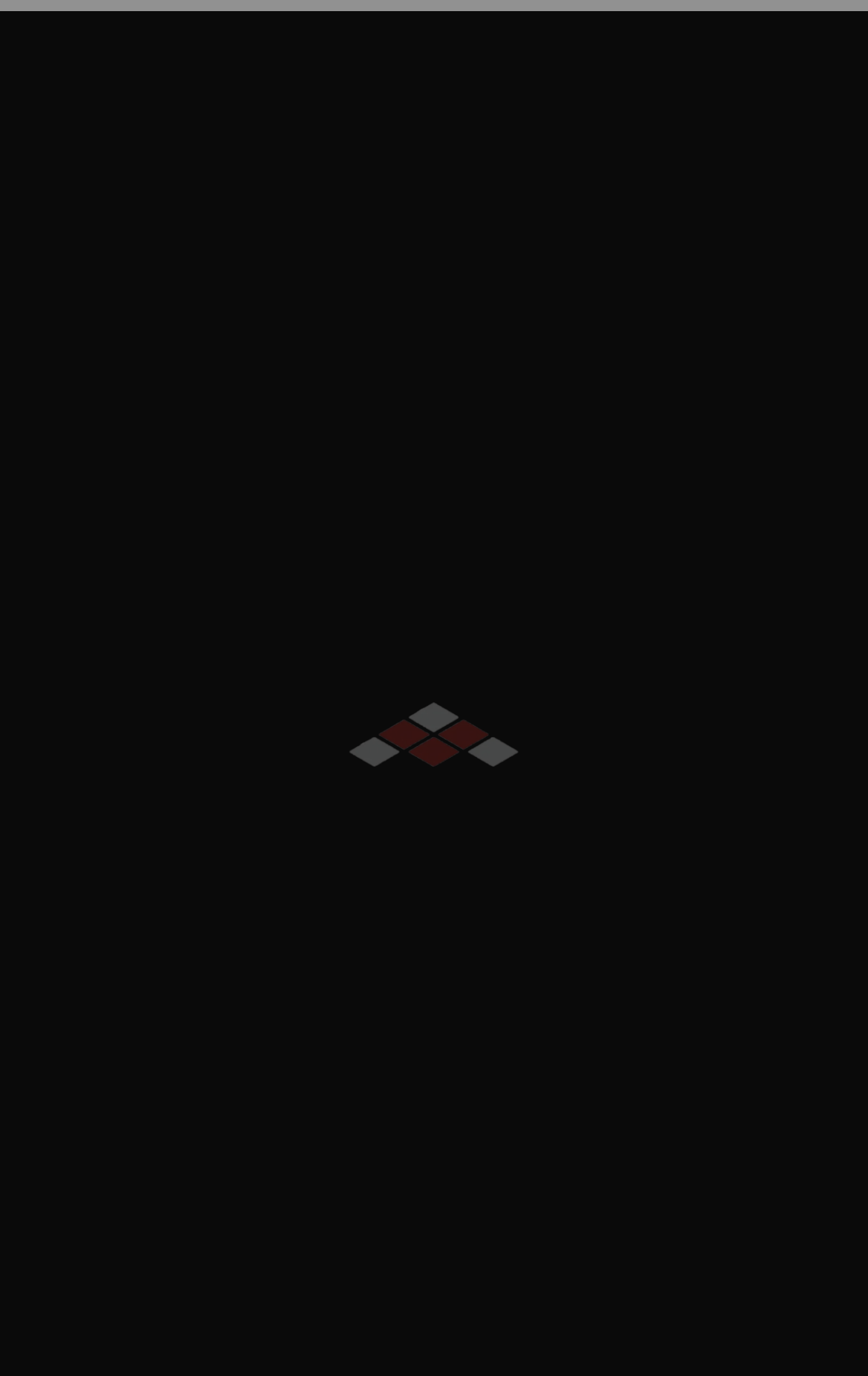Identify the bounding box for the UI element that is described as follows: "parent_node: MENU".

[0.038, 0.083, 0.551, 0.17]